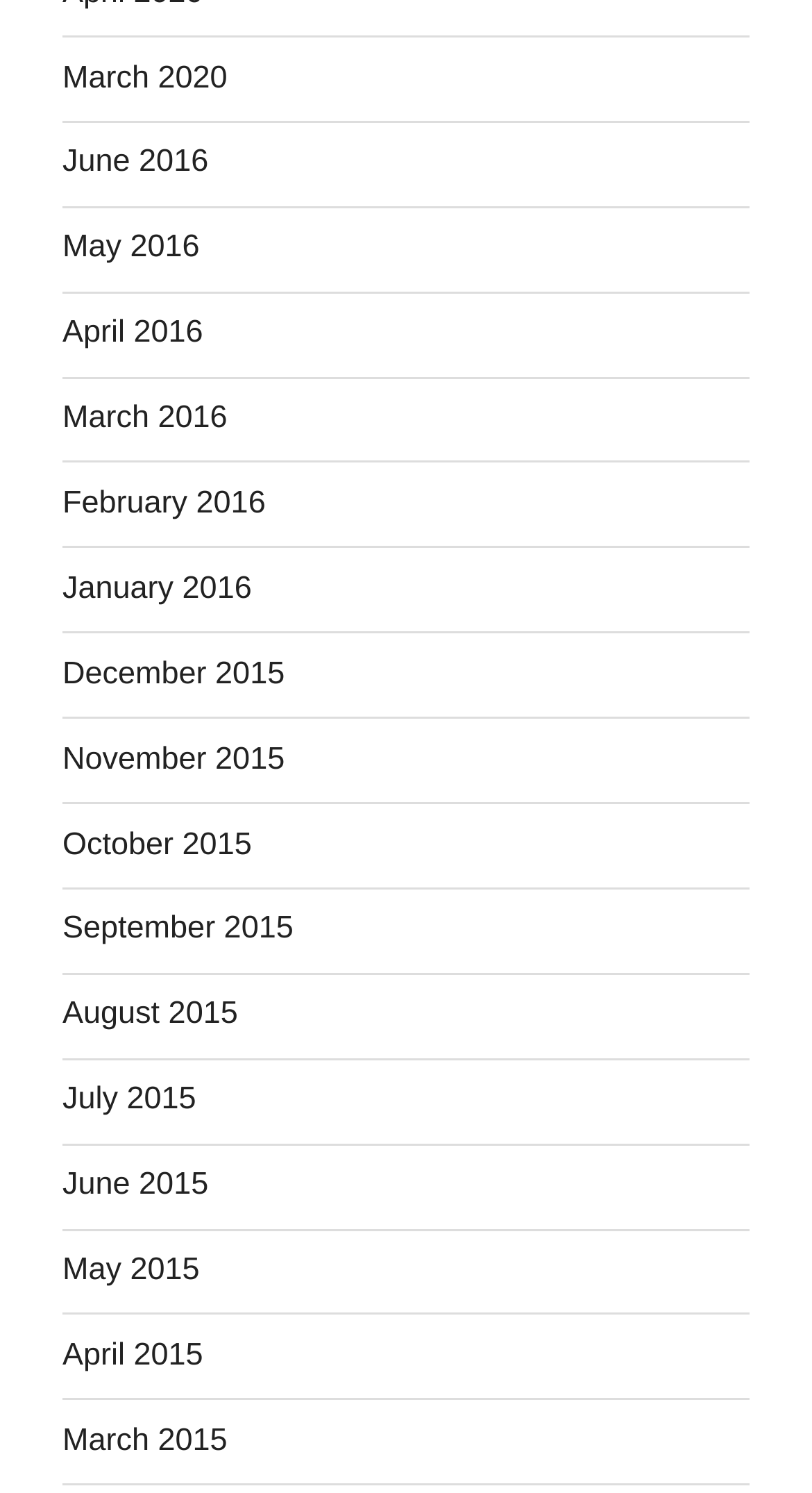Please identify the bounding box coordinates of the element on the webpage that should be clicked to follow this instruction: "view March 2015". The bounding box coordinates should be given as four float numbers between 0 and 1, formatted as [left, top, right, bottom].

[0.077, 0.953, 0.28, 0.976]